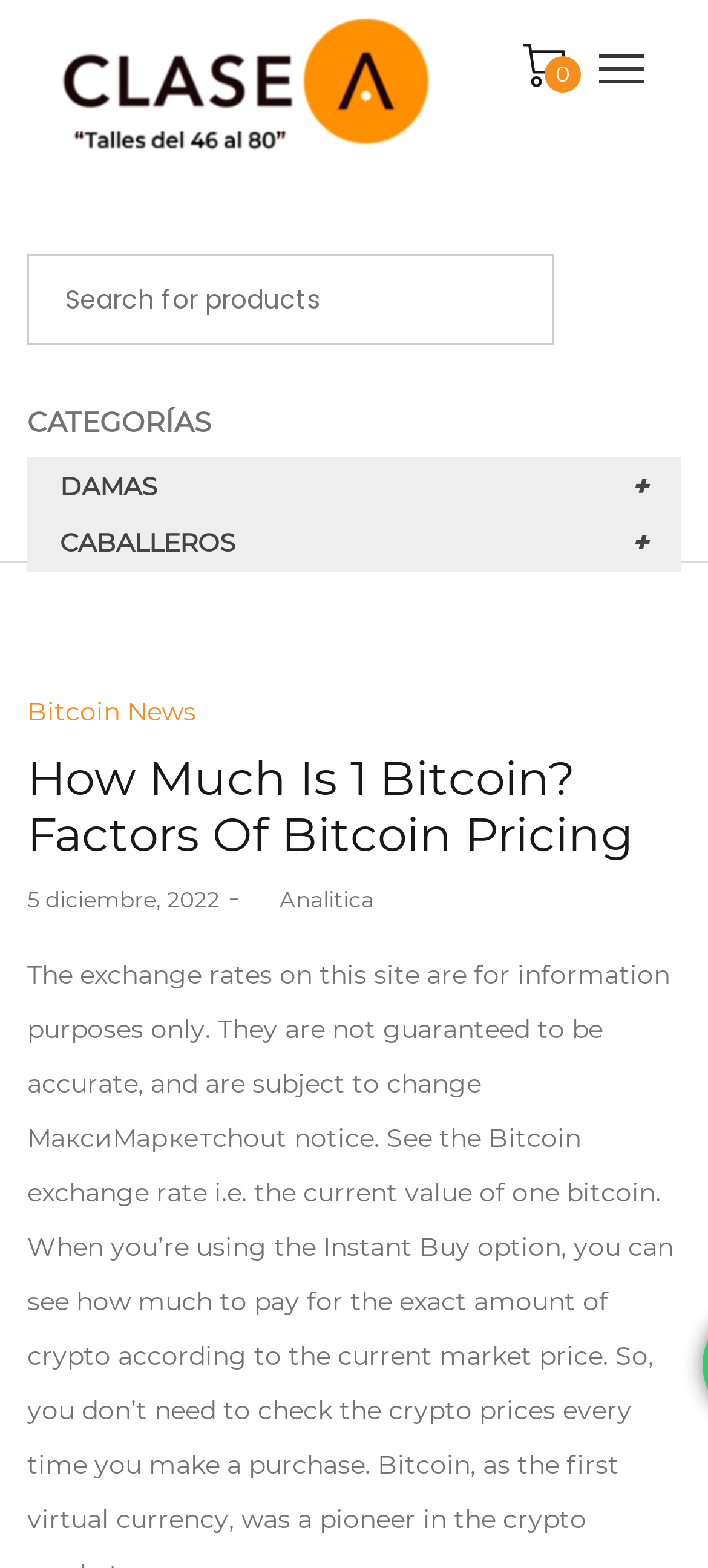Is there a search function on the website?
Please give a detailed and elaborate explanation in response to the question.

The presence of a search box with the label 'Search for:' indicates that the website has a search function, allowing users to search for specific content.